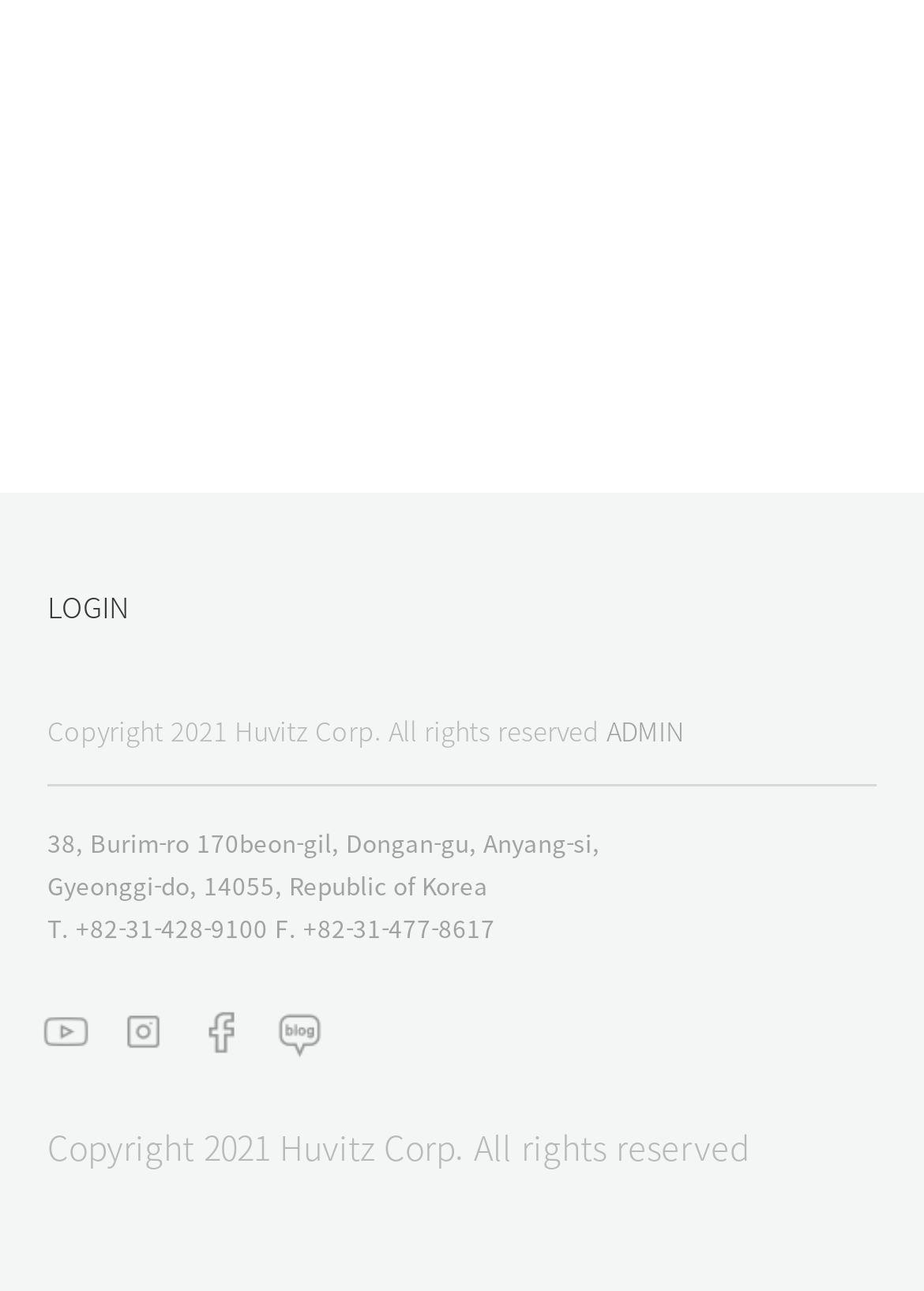What is the phone number of the company?
Please provide a comprehensive answer based on the visual information in the image.

The phone number of the company can be found in the group of contact information at the bottom of the page, which is labeled as 'T. +82-31-428-9100'.